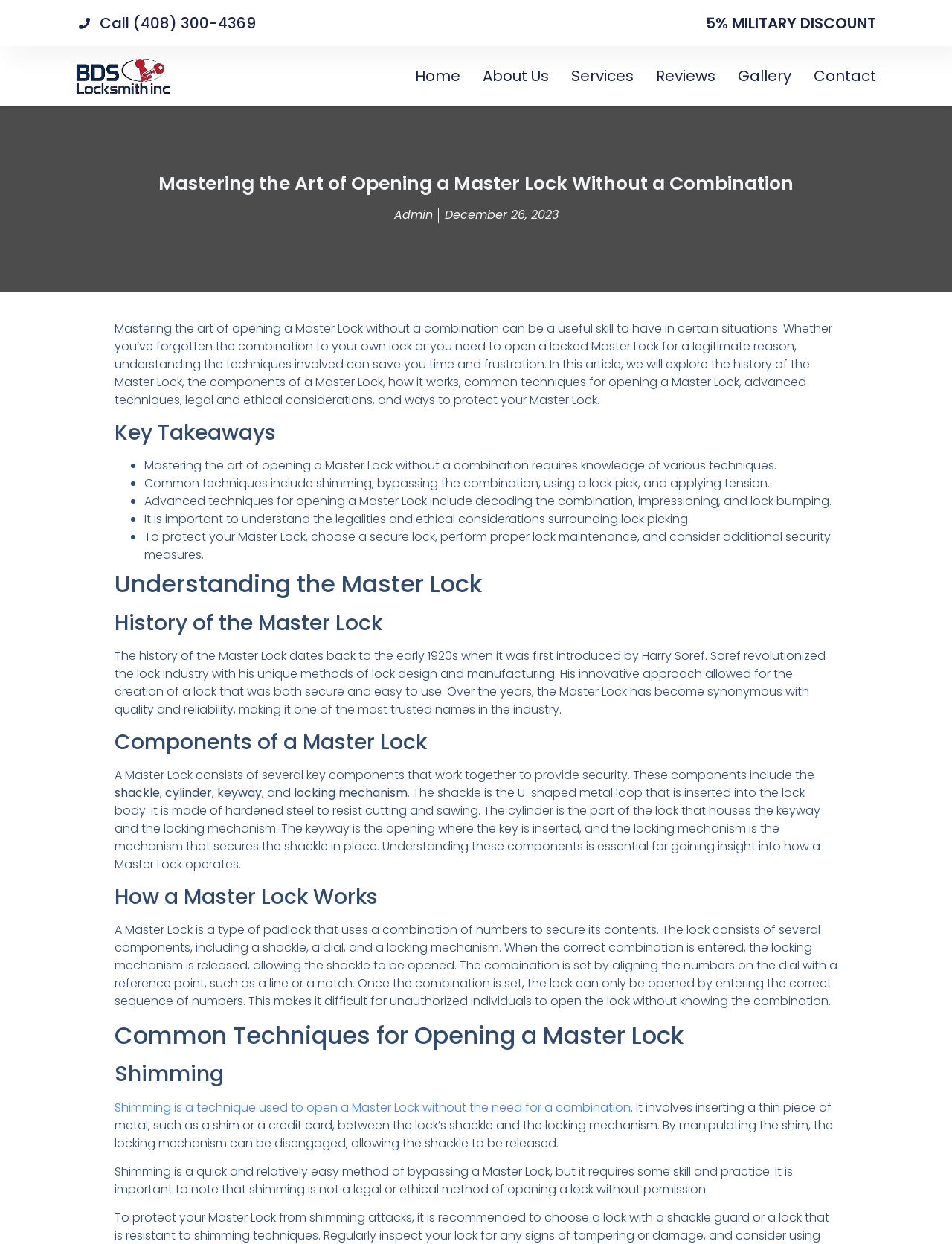Using the information in the image, give a detailed answer to the following question: What are the components of a Master Lock?

I found the components of a Master Lock by looking at the StaticText element with the text 'A Master Lock consists of several key components that work together to provide security. These components include the shackle, cylinder, keyway, and locking mechanism.' in the 'Components of a Master Lock' section.